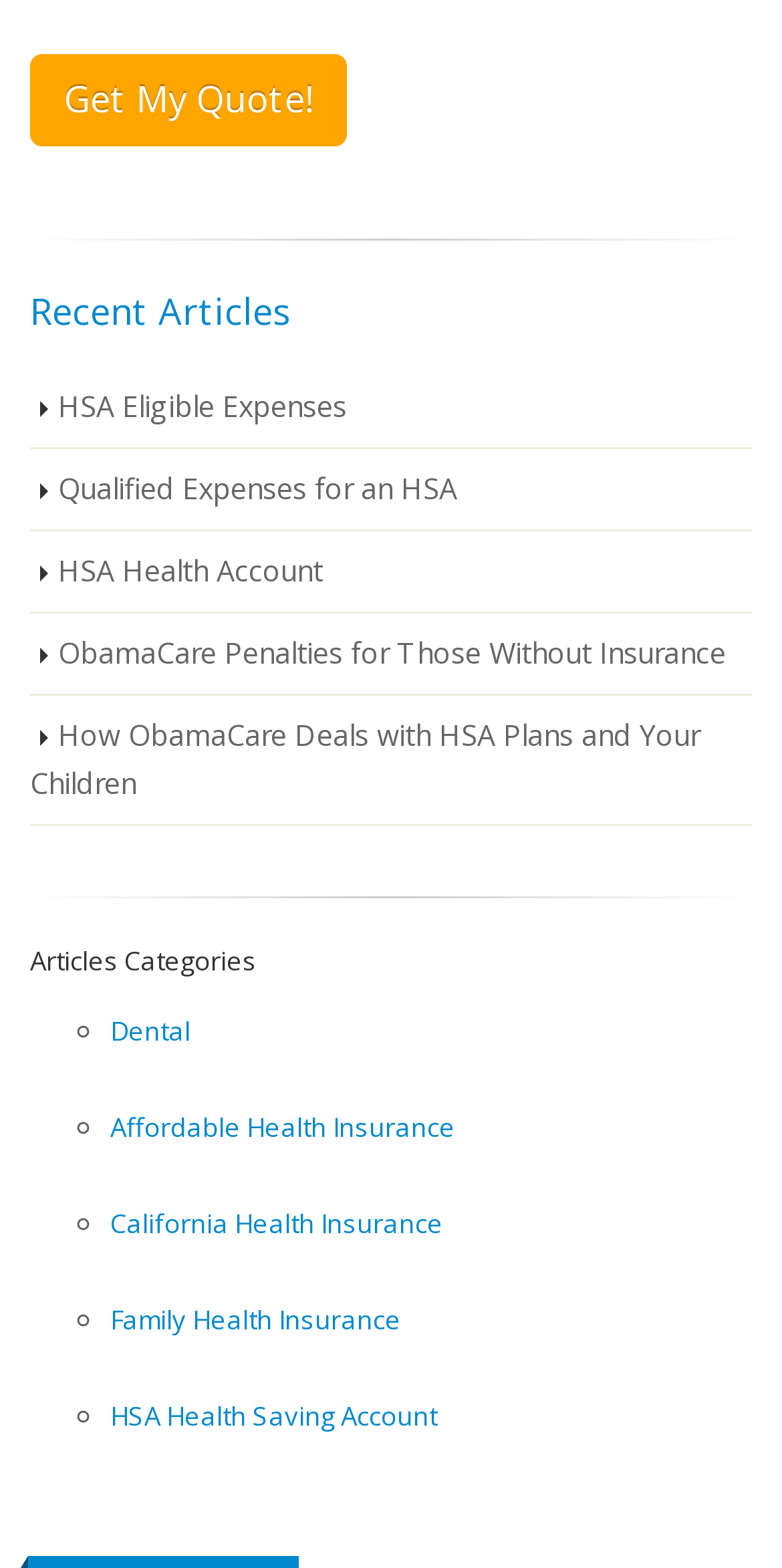Identify the bounding box coordinates for the region of the element that should be clicked to carry out the instruction: "Get a quote". The bounding box coordinates should be four float numbers between 0 and 1, i.e., [left, top, right, bottom].

[0.038, 0.035, 0.444, 0.093]